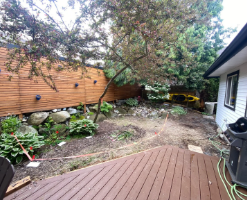What is positioned adjacent to the house? Based on the screenshot, please respond with a single word or phrase.

An outdoor grill